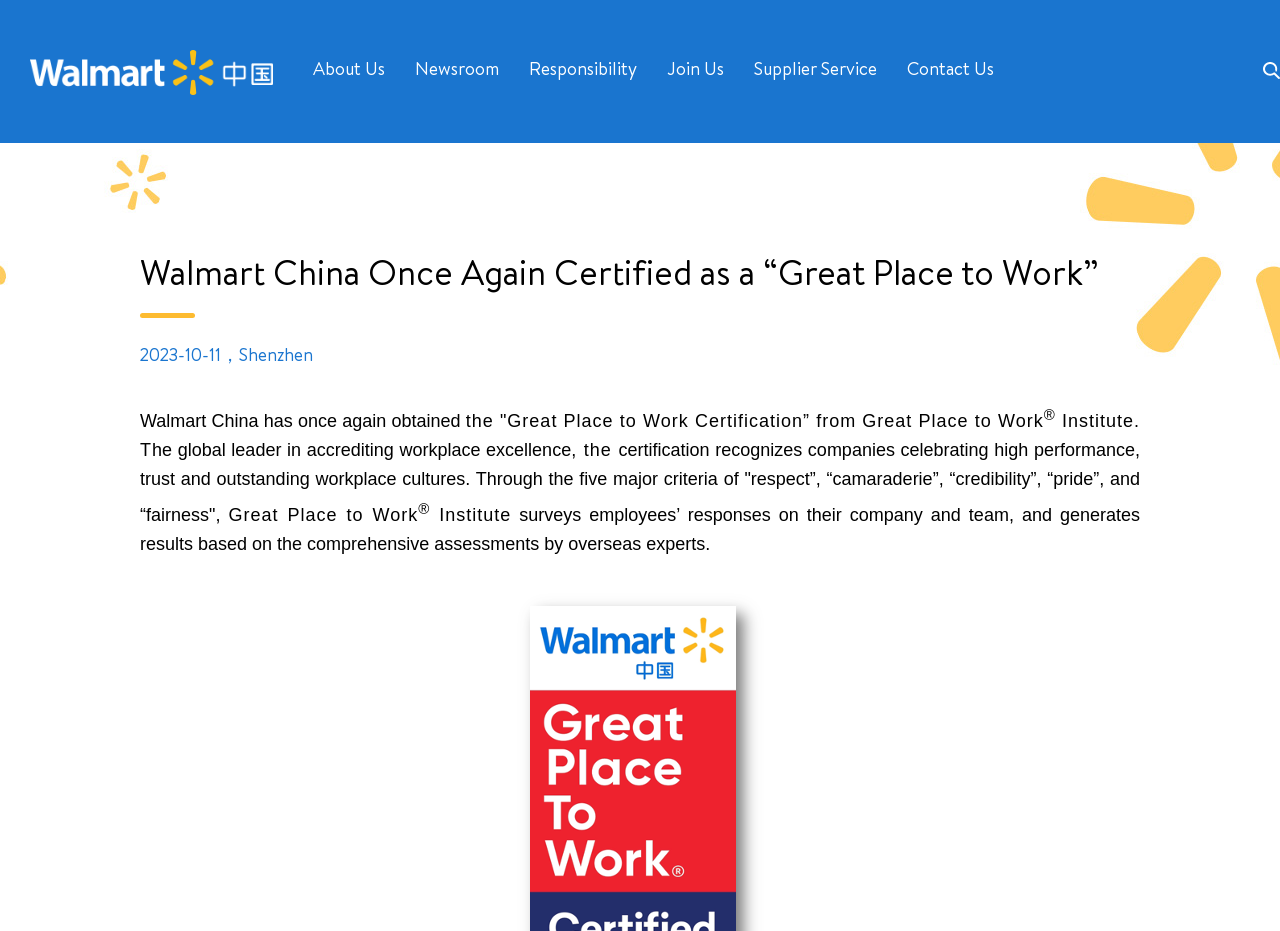What is the date of the certification announcement?
By examining the image, provide a one-word or phrase answer.

2023-10-11